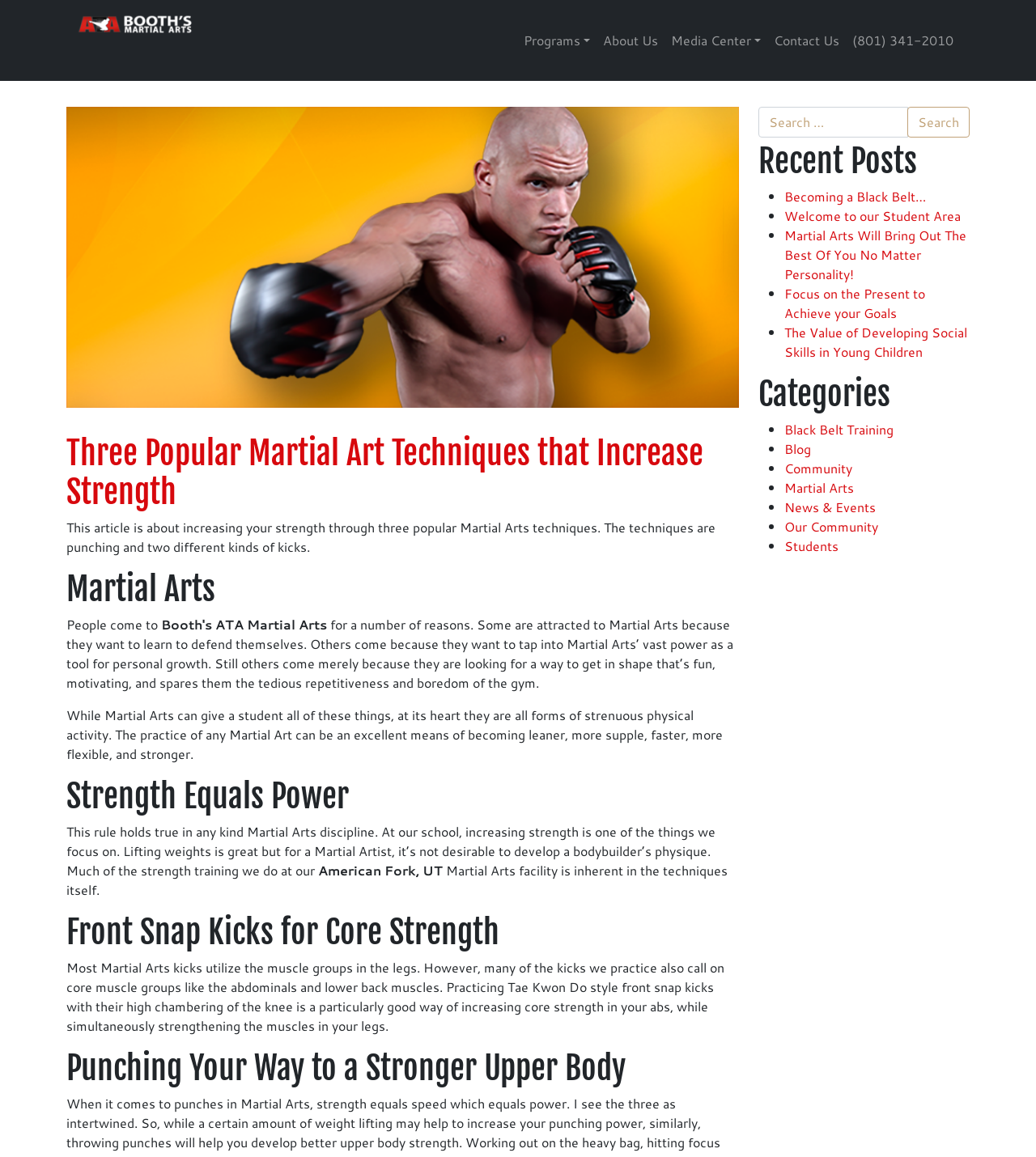Offer a detailed explanation of the webpage layout and contents.

This webpage is about increasing strength through three popular Martial Arts techniques. At the top left corner, there is a logo of Booth ATA Martial Arts. Below the logo, there are several navigation links, including "Programs", "About Us", "Media Center", "Contact Us", and a phone number. 

The main content of the webpage is divided into several sections. The first section has a heading "Three Popular Martial Art Techniques that Increase Strength" and a brief introduction to the article. Below the introduction, there are three sections with headings "Martial Arts", "Strength Equals Power", and "Front Snap Kicks for Core Strength". These sections discuss the benefits of Martial Arts, the importance of strength, and a specific technique for increasing core strength.

Further down the page, there is a section with a heading "Punching Your Way to a Stronger Upper Body" that discusses the benefits of punching for upper body strength. 

On the right side of the page, there are three complementary sections. The first section has a search box and a search button. The second section has a heading "Recent Posts" and lists several recent blog posts with links. The third section has a heading "Categories" and lists several categories with links, including "Black Belt Training", "Blog", "Community", "Martial Arts", "News & Events", "Our Community", and "Students".